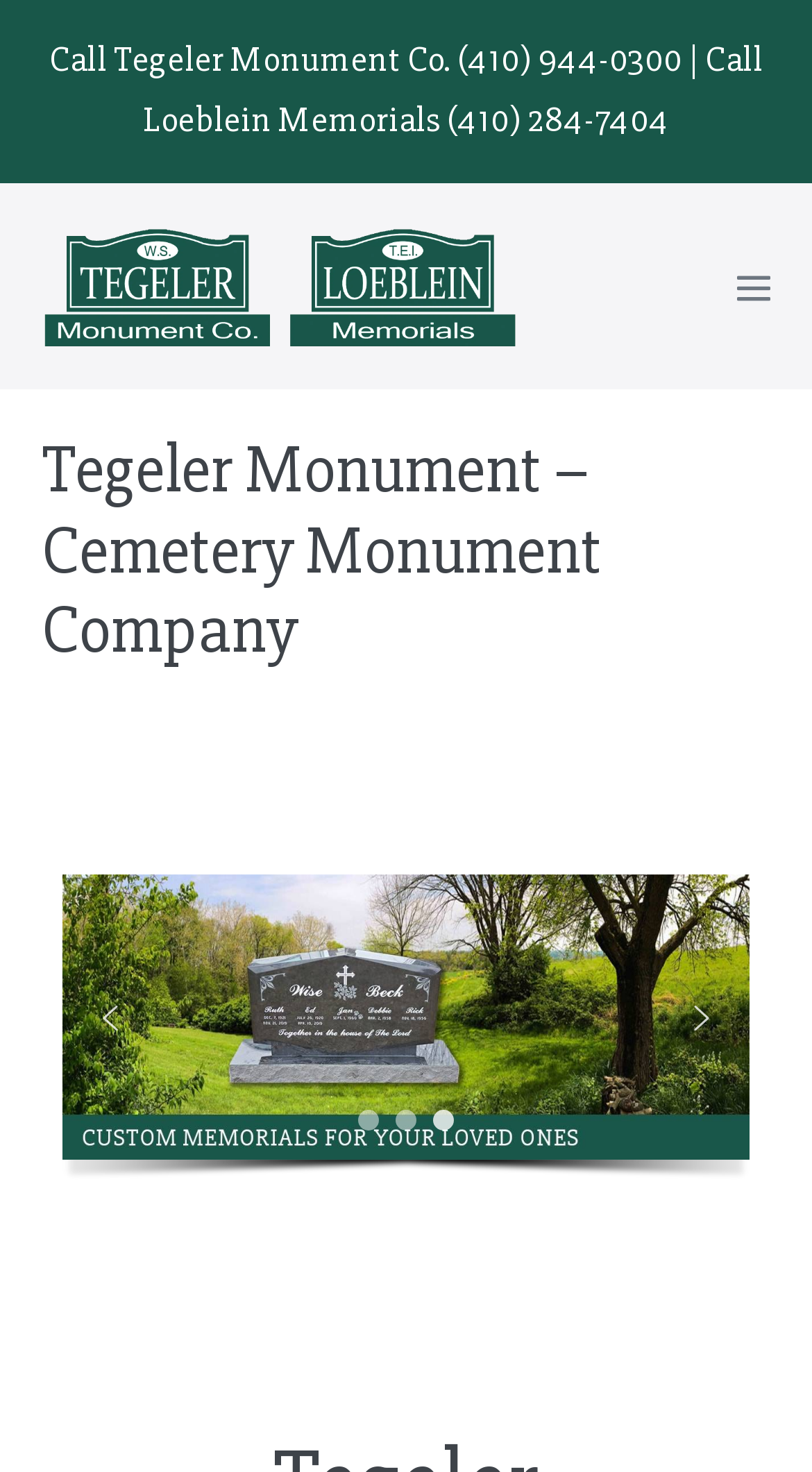What is the phone number to call Tegeler Monument Co.?
Please respond to the question with a detailed and well-explained answer.

The phone number can be found at the top of the webpage, in the static text element that says 'Call Tegeler Monument Co. (410) 944-0300 | Call Loeblein Memorials (410) 284-7404'.